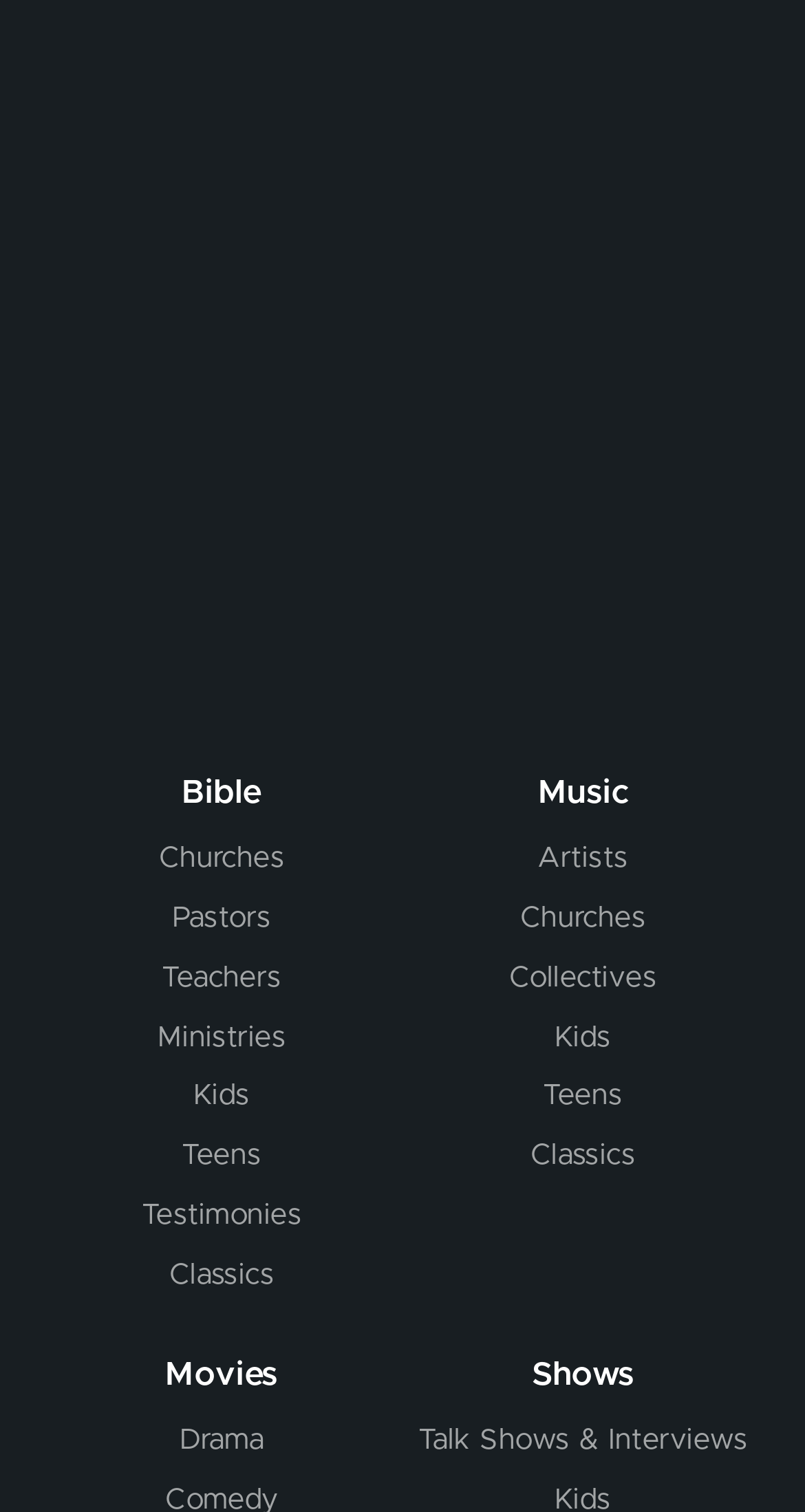Identify the bounding box coordinates necessary to click and complete the given instruction: "View Shows".

[0.5, 0.896, 0.949, 0.921]